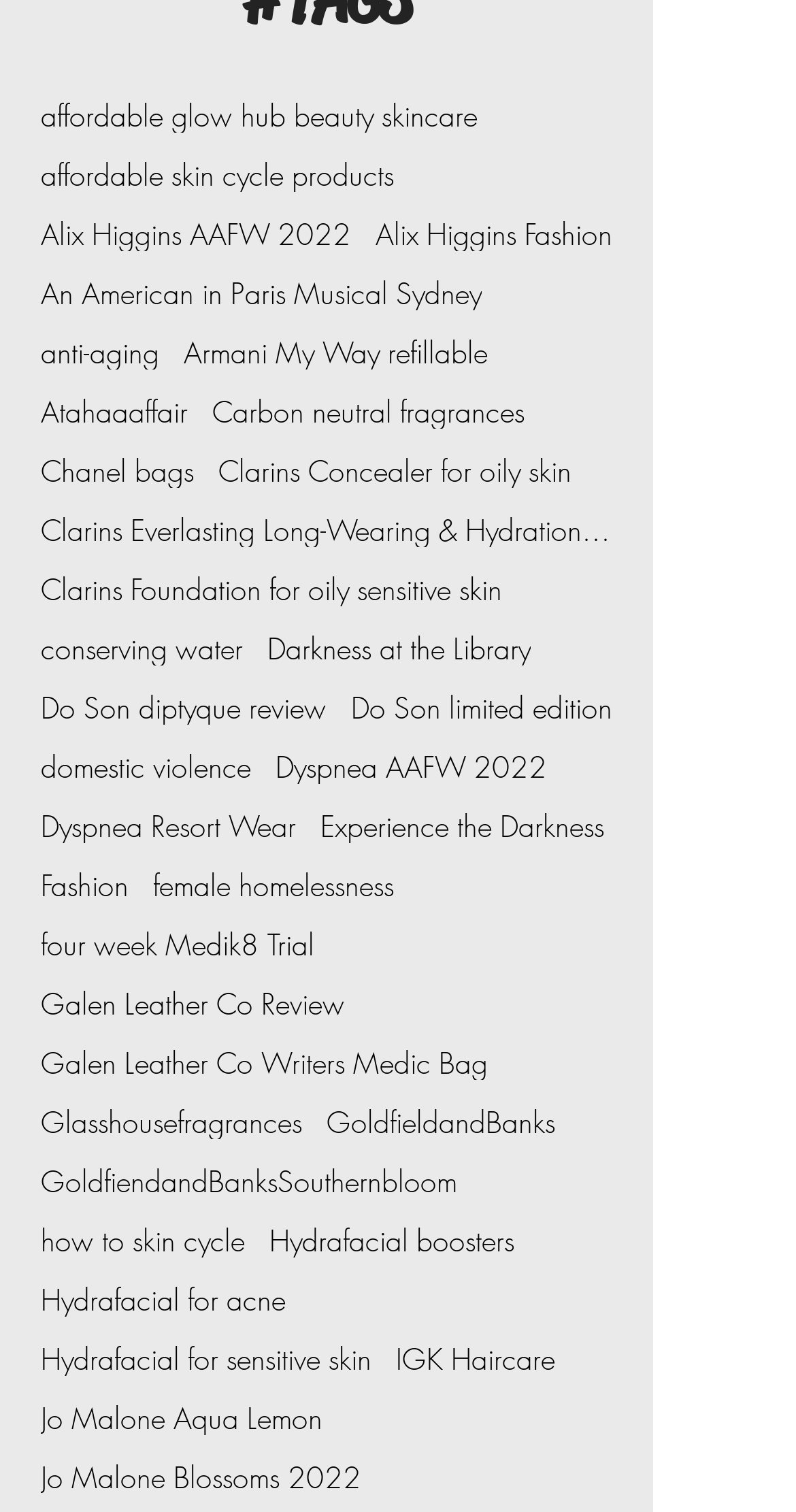Find the bounding box coordinates for the HTML element specified by: "Dyspnea AAFW 2022".

[0.346, 0.496, 0.687, 0.519]